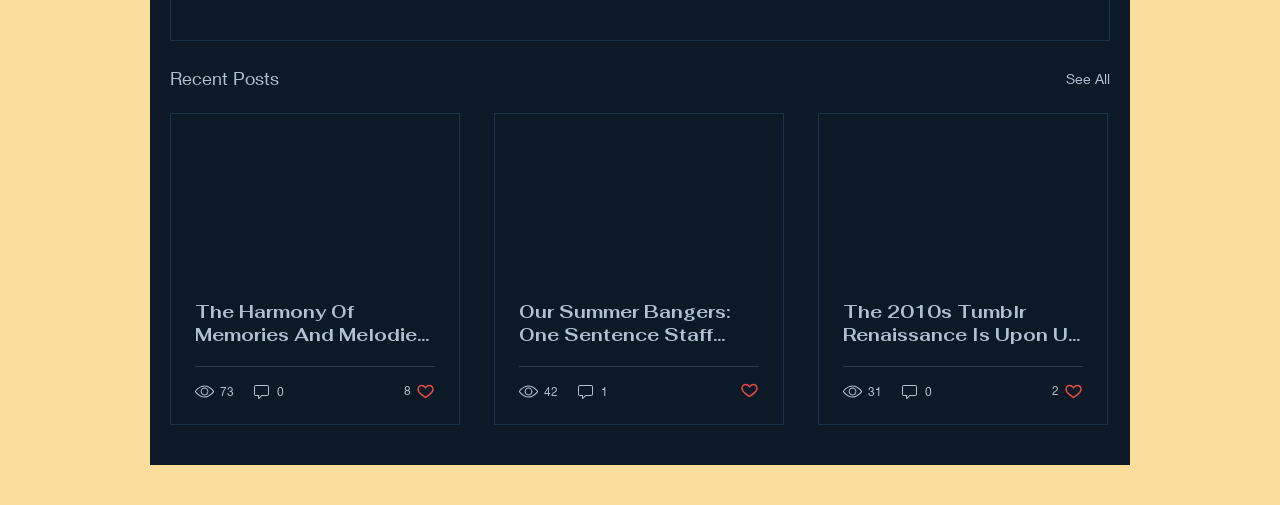Could you find the bounding box coordinates of the clickable area to complete this instruction: "Like the post"?

[0.316, 0.755, 0.34, 0.793]